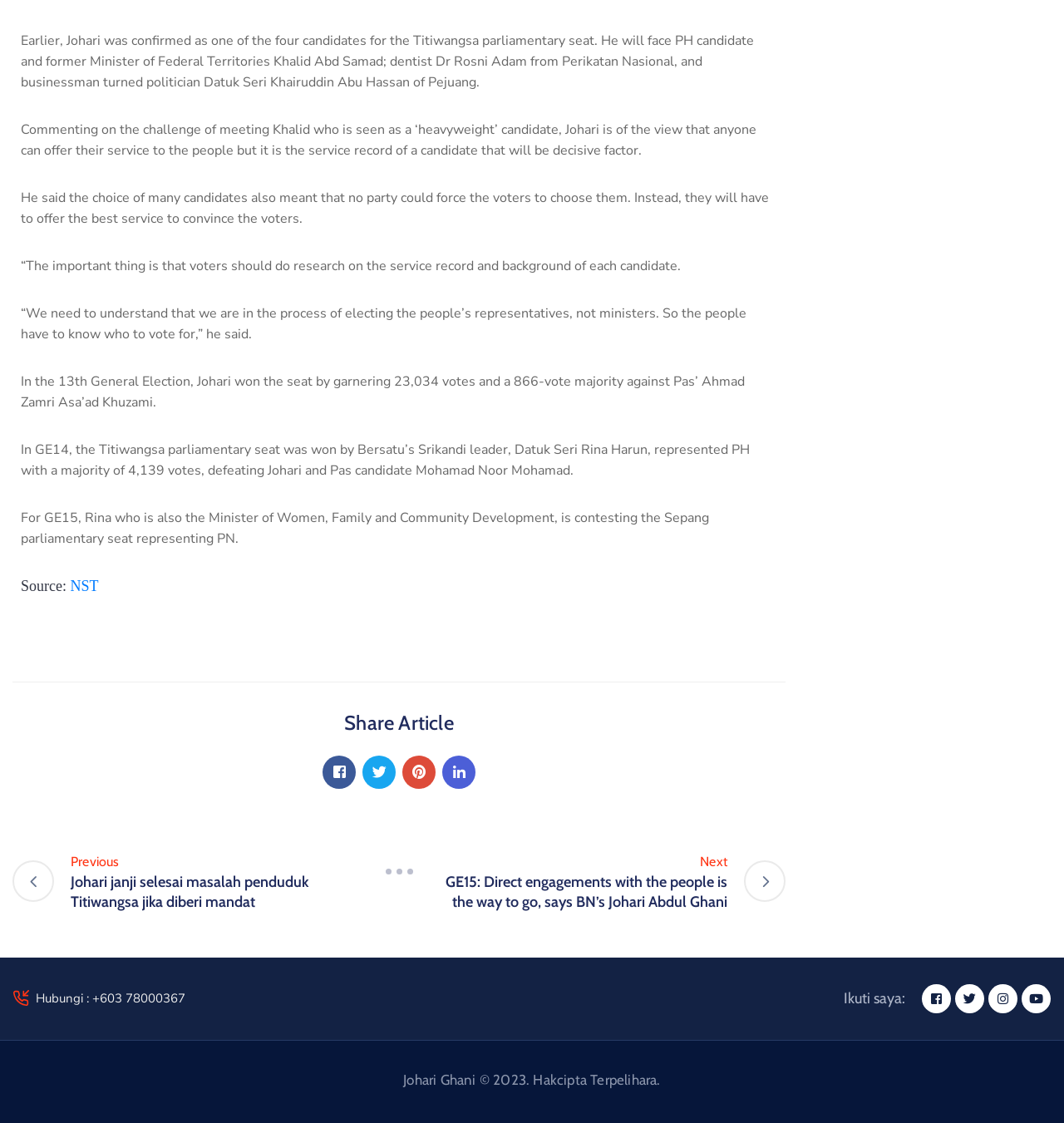Using the information in the image, give a comprehensive answer to the question: 
What is the current position of Rina Harun in GE15?

The text states that for GE15, Rina who is also the Minister of Women, Family and Community Development, is contesting the Sepang parliamentary seat representing PN.